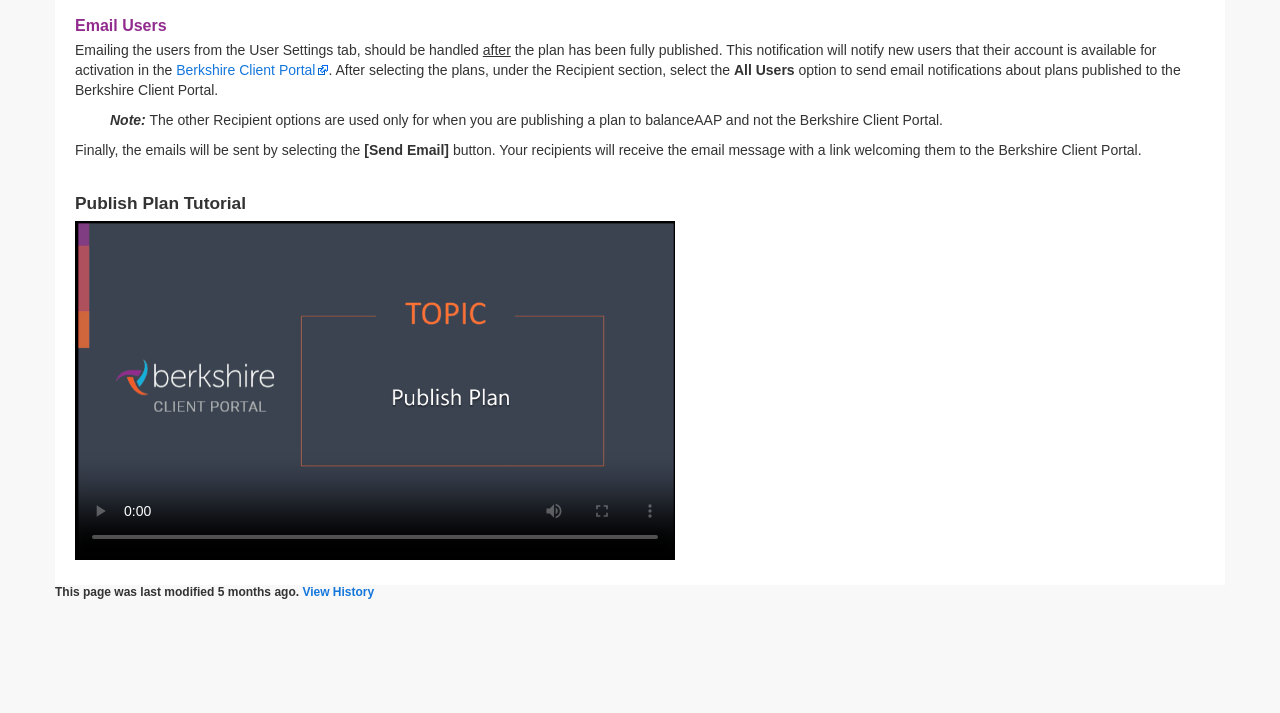Extract the bounding box coordinates for the HTML element that matches this description: "name="submit" value="Submit"". The coordinates should be four float numbers between 0 and 1, i.e., [left, top, right, bottom].

None